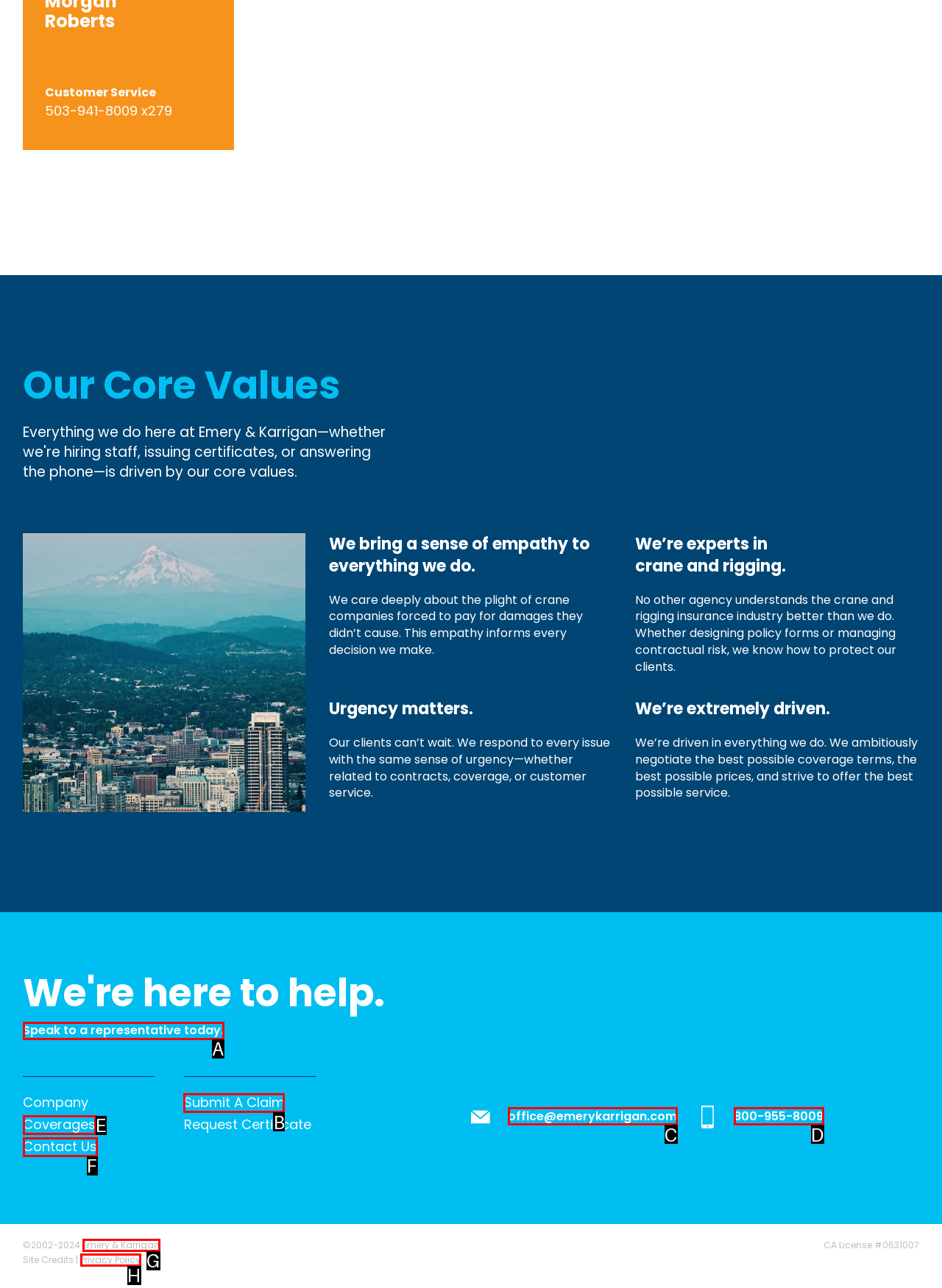Point out which UI element to click to complete this task: Submit a claim
Answer with the letter corresponding to the right option from the available choices.

B